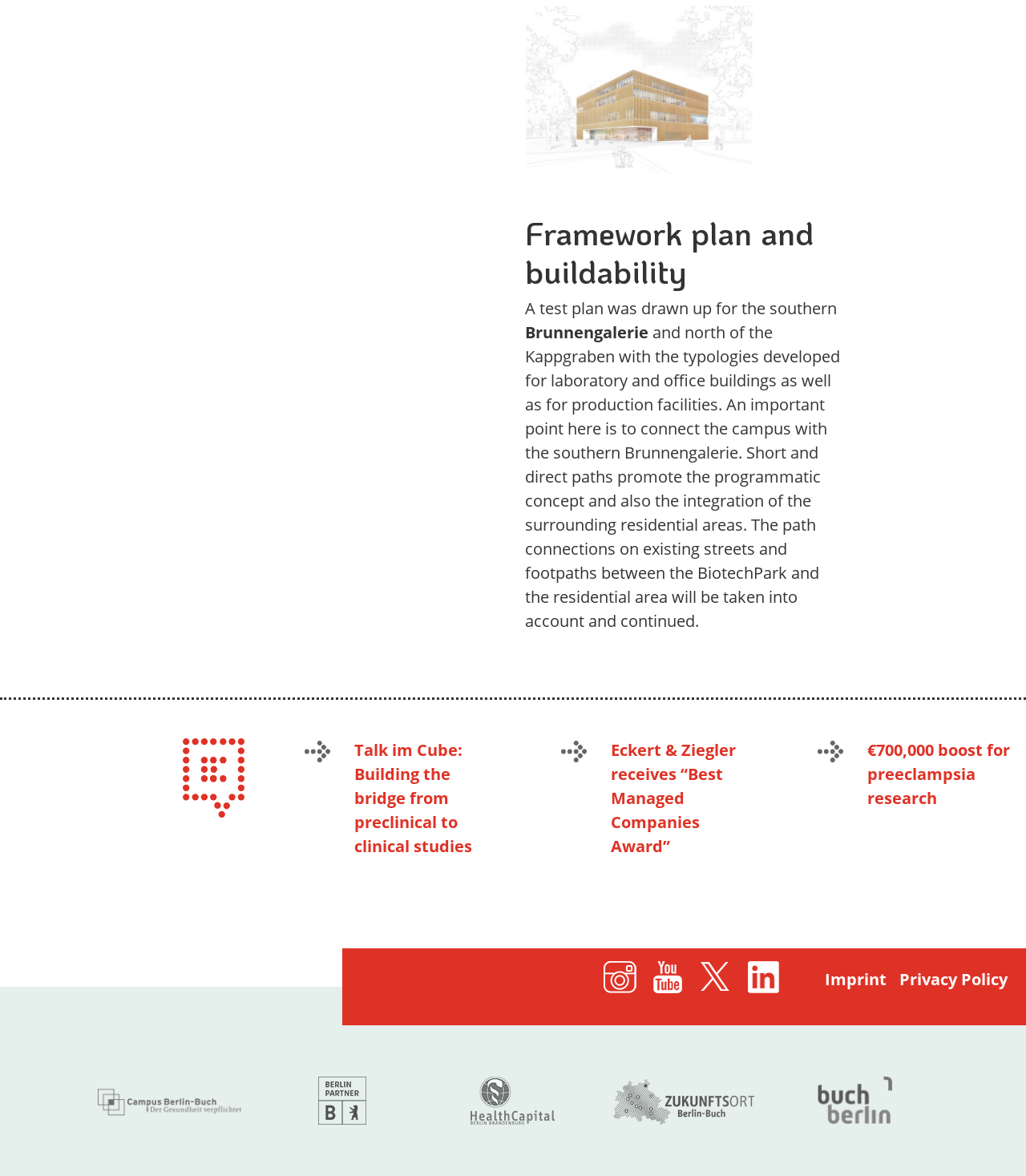Please determine the bounding box coordinates for the element that should be clicked to follow these instructions: "Visit Instagram".

[0.588, 0.82, 0.633, 0.839]